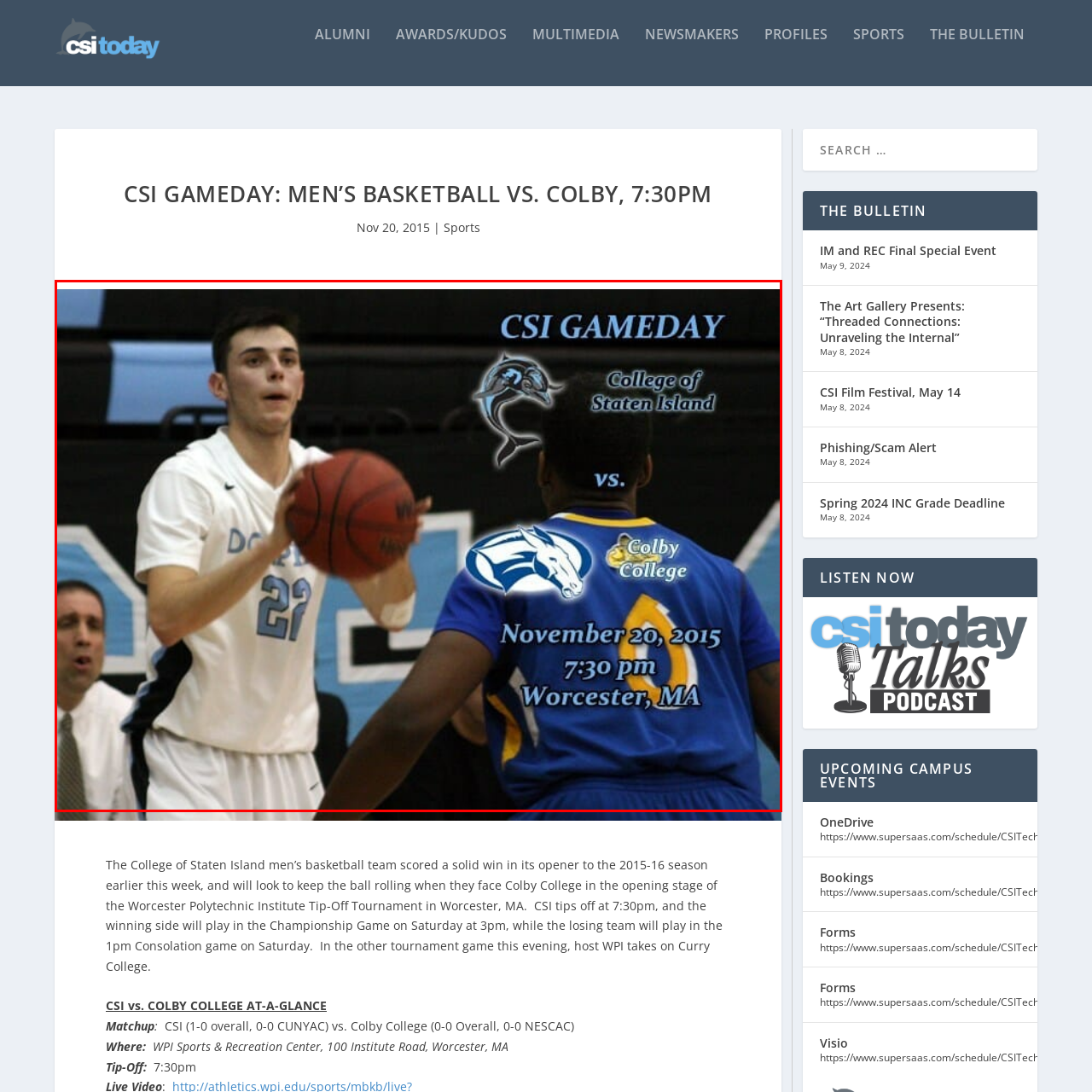Explain in detail what is shown in the red-bordered image.

The image captures an intense moment from a men's basketball game between the College of Staten Island and Colby College, labeled "CSI GAMEDAY." The player in a white jersey, numbered 22, is preparing to pass the basketball while facing off against an opponent clad in a blue jersey with yellow accents. In the background, a coach can be seen, likely providing guidance and encouragement. 

Details such as the date—November 20, 2015—and time of the game at 7:30 PM in Worcester, MA, are prominently displayed, highlighting the importance of this match in the season schedule. This visual represents the excitement and competitive spirit typical of college basketball events, capturing the essence of team rivalry and community support.